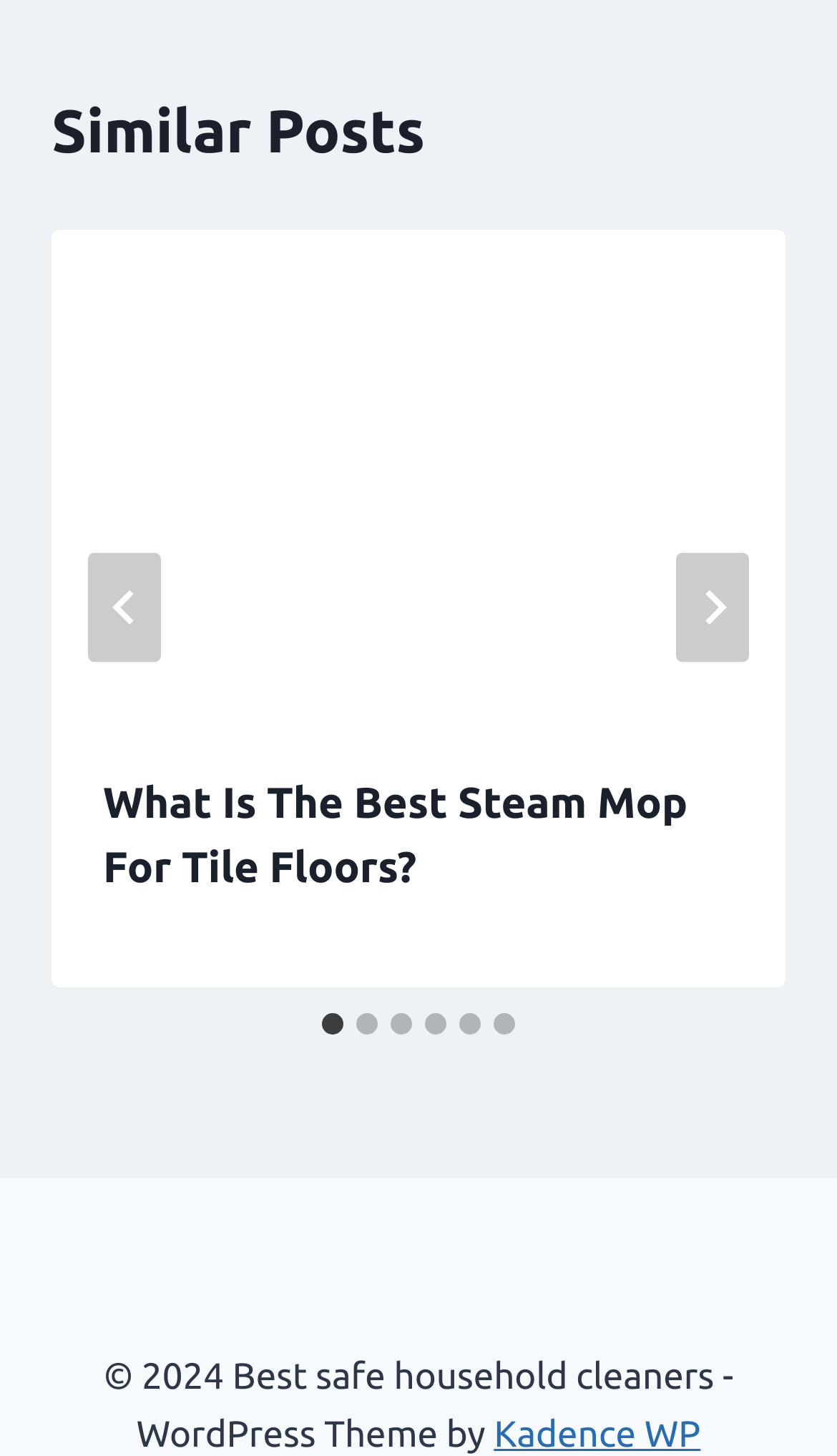How many images are there on the first slide?
Answer the question with as much detail as you can, using the image as a reference.

I looked at the article element inside the first tabpanel, and found two image elements, one with the alt text 'What Is The Best Steam Mop For Tile Floors?' and another without alt text.